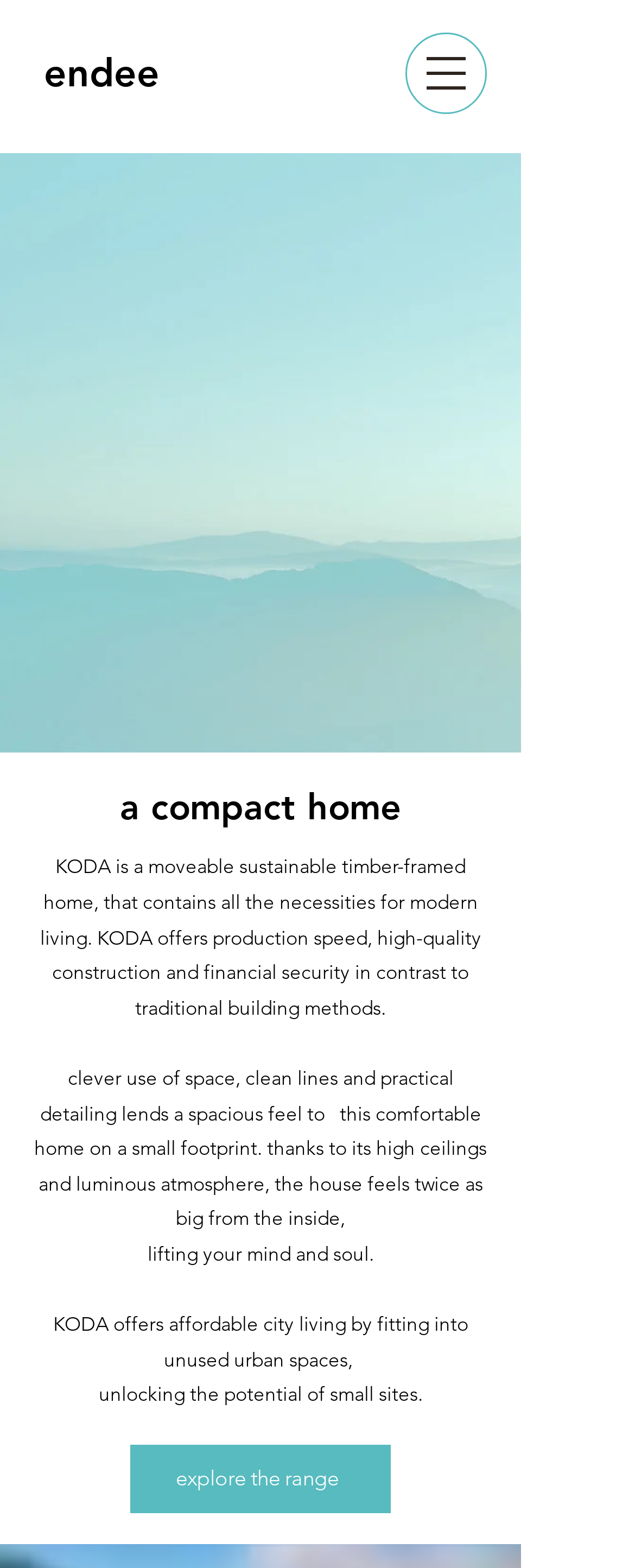What is the benefit of KODA homes?
Examine the screenshot and reply with a single word or phrase.

affordable city living